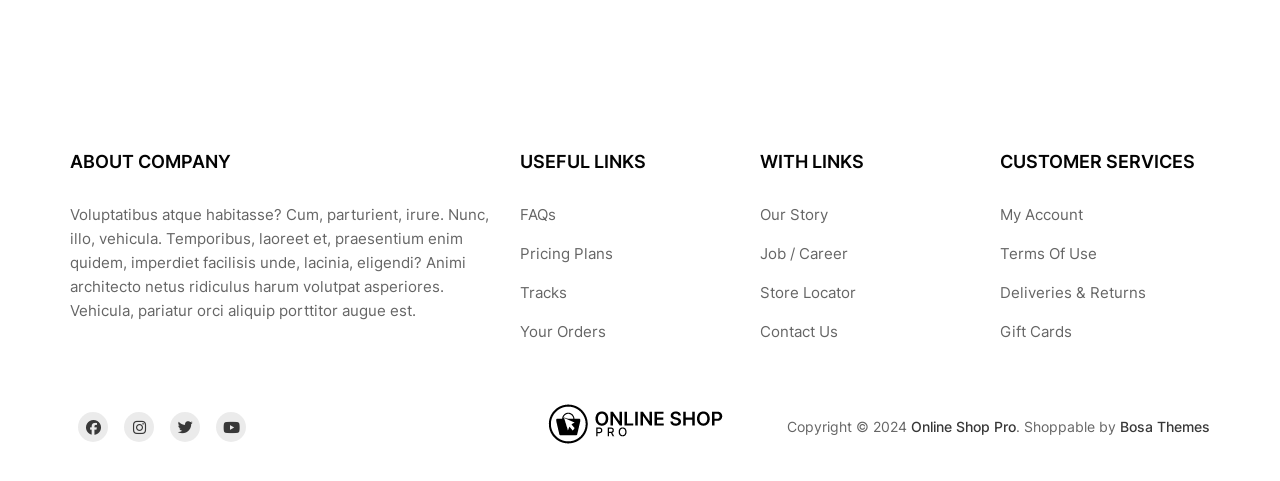Identify the bounding box coordinates for the UI element described as: "FAQs".

[0.406, 0.424, 0.434, 0.468]